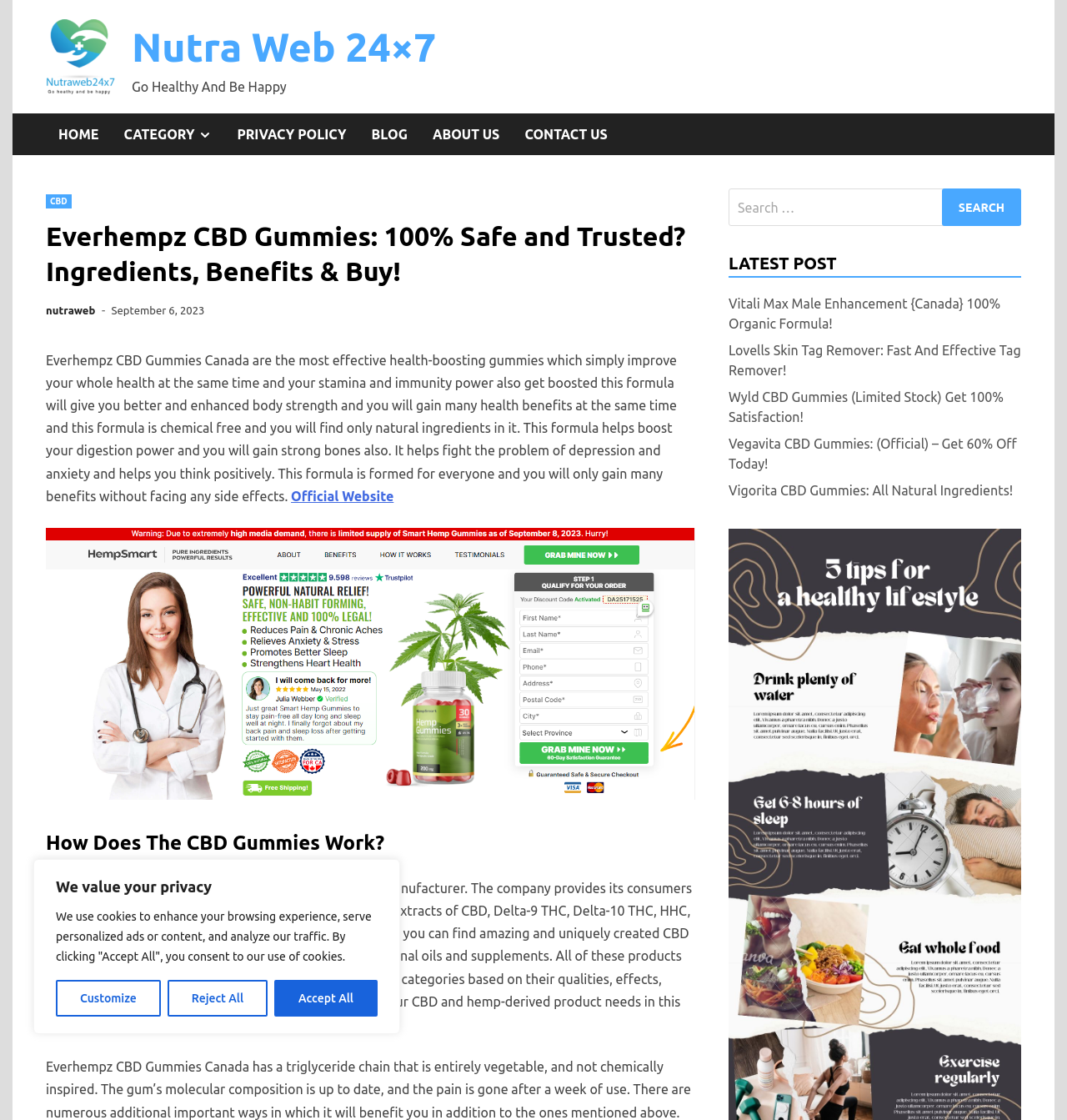Specify the bounding box coordinates of the area to click in order to follow the given instruction: "Click the HOME link."

[0.043, 0.101, 0.104, 0.138]